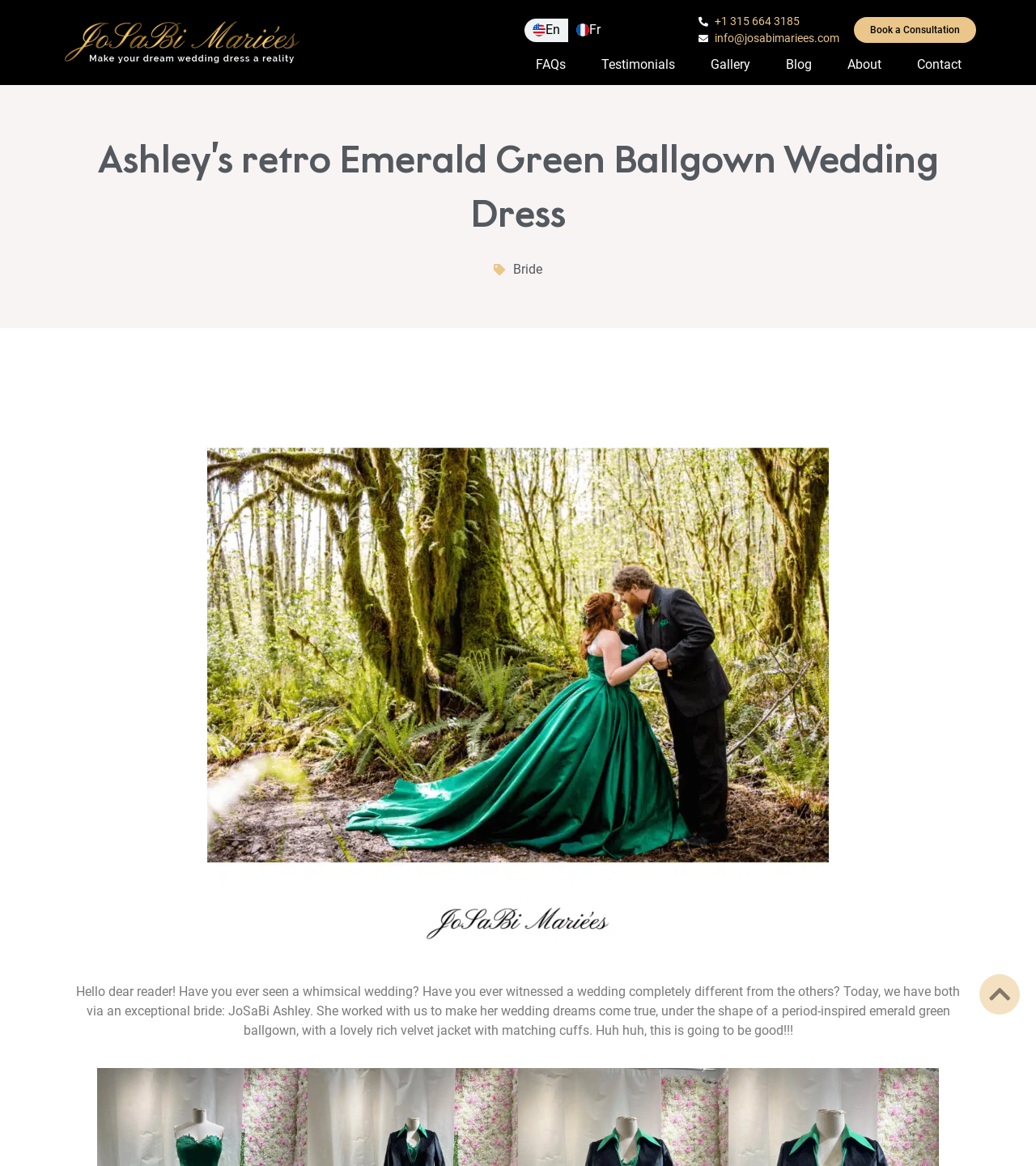Please identify the bounding box coordinates for the region that you need to click to follow this instruction: "Click the logo to go to the homepage".

[0.055, 0.005, 0.297, 0.068]